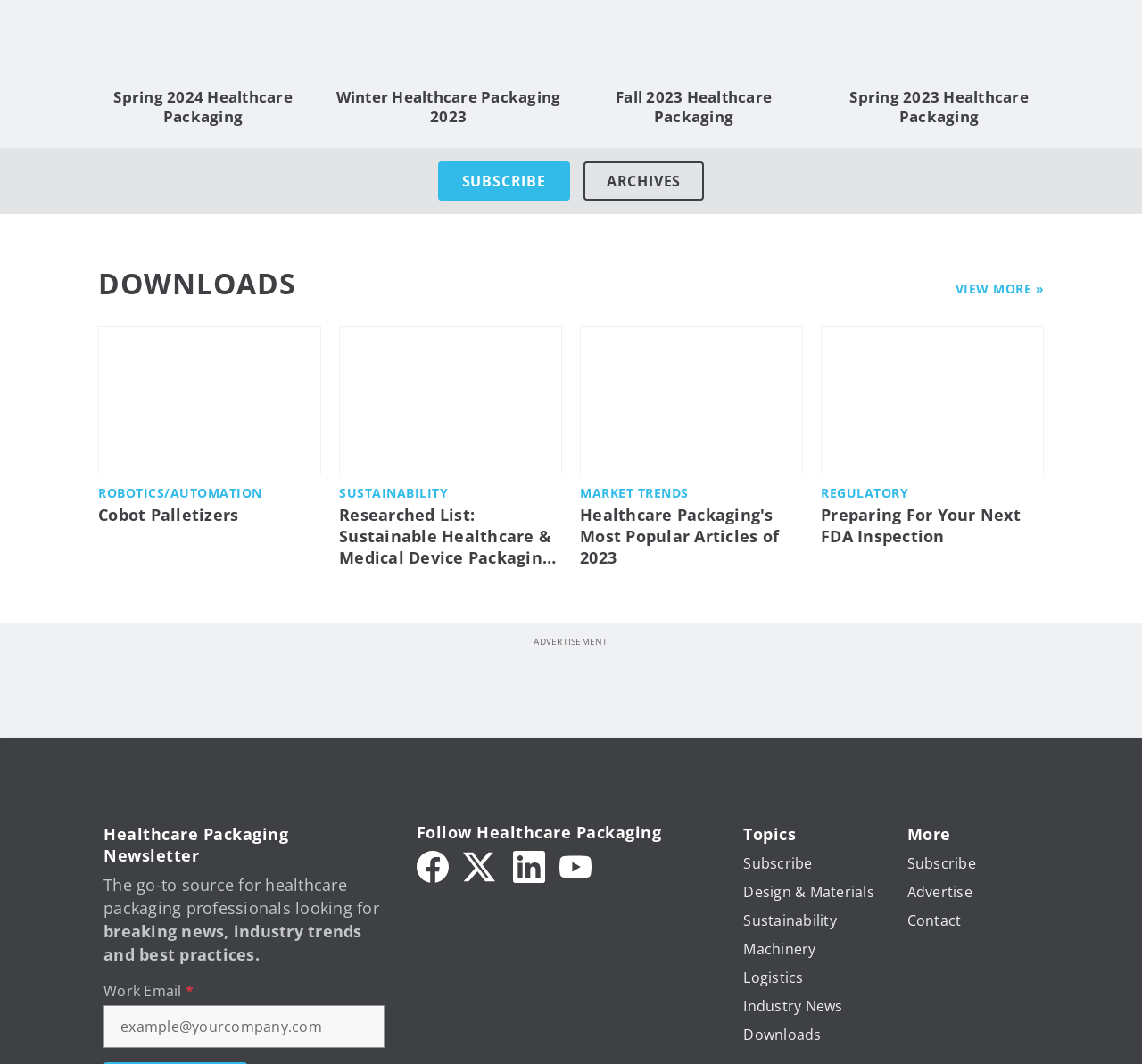Please identify the coordinates of the bounding box that should be clicked to fulfill this instruction: "View the 'Cobot Palletizers' page".

[0.086, 0.475, 0.281, 0.495]